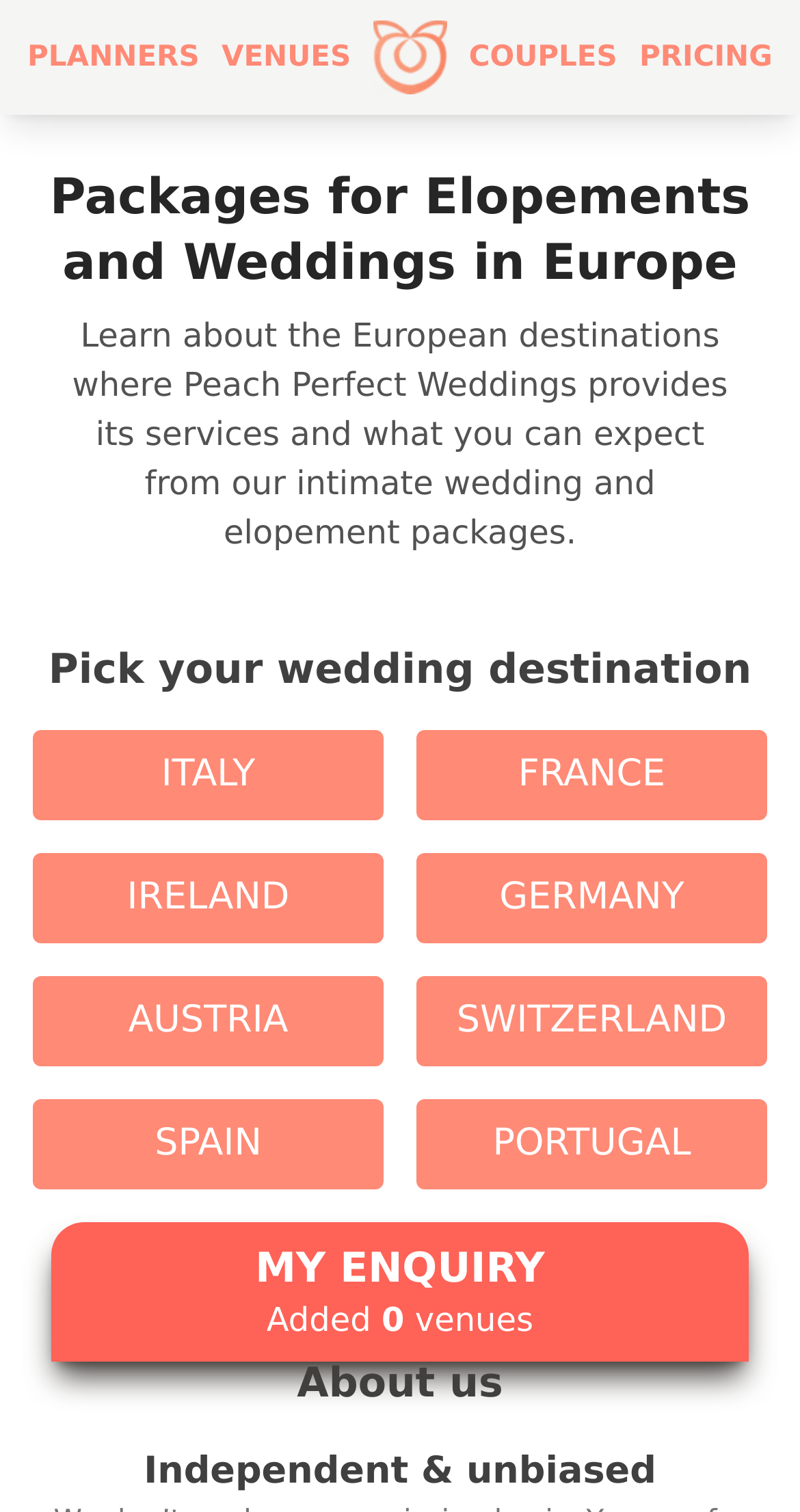Based on the visual content of the image, answer the question thoroughly: What is the theme of the webpage's content?

The webpage's content is focused on providing information and services related to getting married or eloping in Europe, as evident from the links to different European destinations, the mention of 'intimate wedding and elopement packages', and the overall tone of the webpage.